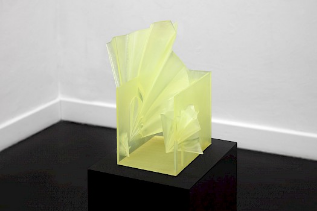Explain the image with as much detail as possible.

The image features a striking contemporary sculpture by Michael Reisch, characterized by its dynamic and geometric form. Crafted from translucent yellow material, the piece exhibits sharp angles and layered shapes that create a sense of movement and depth. The sculpture is positioned prominently on a sleek black pedestal, contrasting beautifully with the minimalist white background of the exhibition space. The interplay of light through the translucent material adds a vibrant glow, enhancing the visual impact of the artwork. This piece exemplifies Reisch's unique approach to sculpture, merging architectural elements with abstract design.